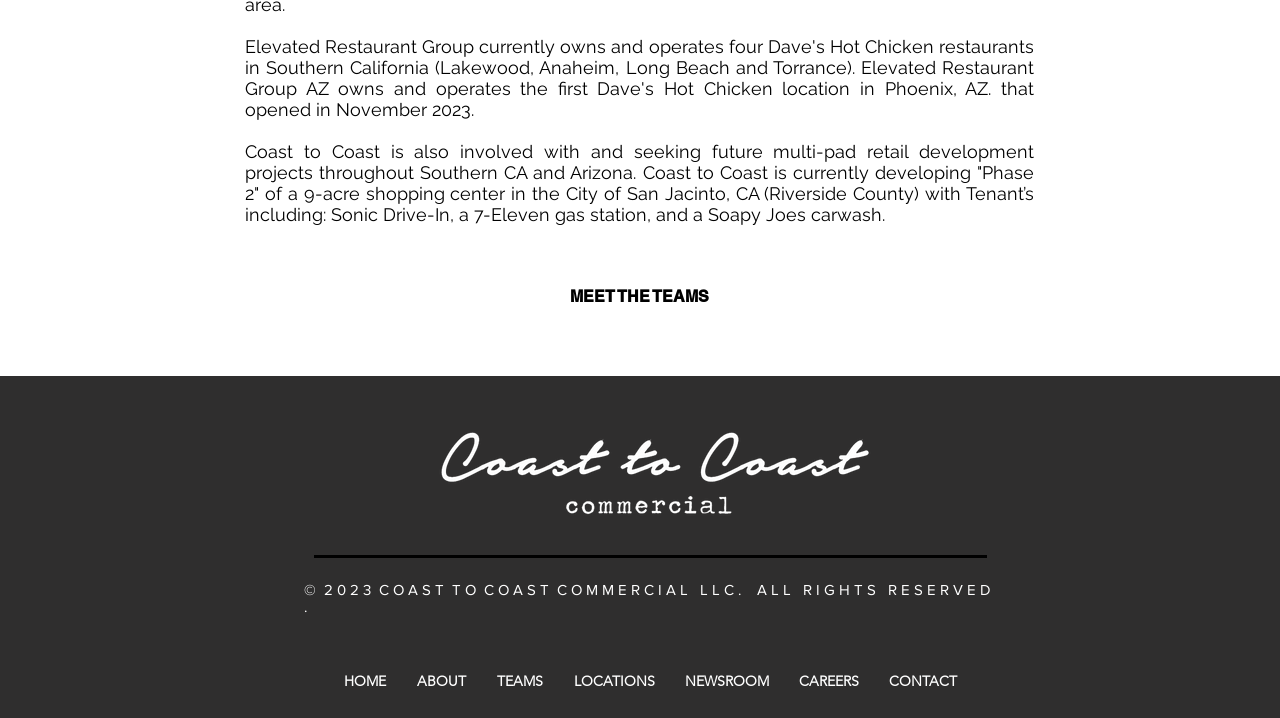What is Coast to Coast involved with?
Please respond to the question with as much detail as possible.

According to the static text element on the page, Coast to Coast is involved with and seeking future multi-pad retail development projects throughout Southern CA and Arizona.